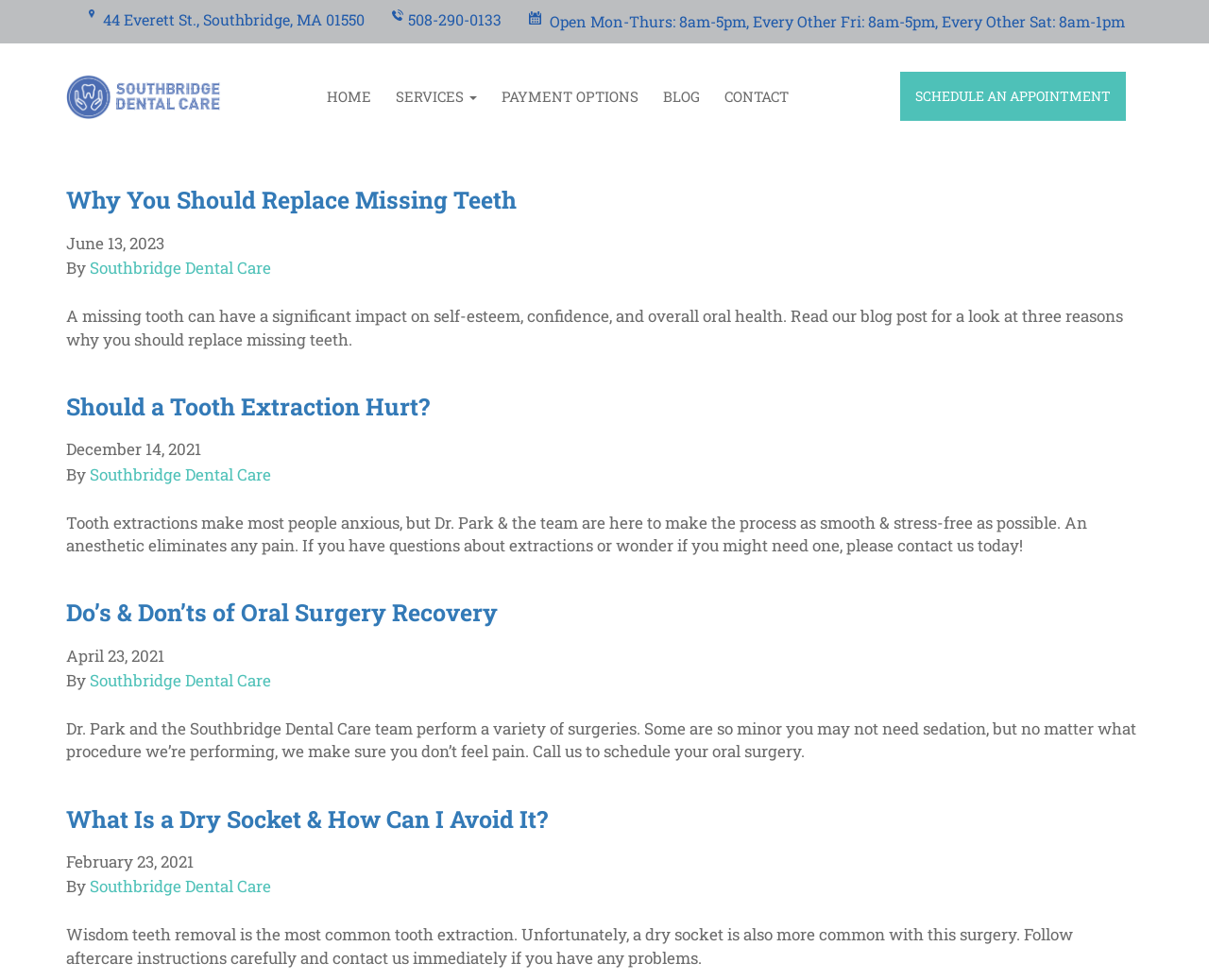Please identify the coordinates of the bounding box for the clickable region that will accomplish this instruction: "Read the blog post about replacing missing teeth".

[0.055, 0.191, 0.945, 0.218]